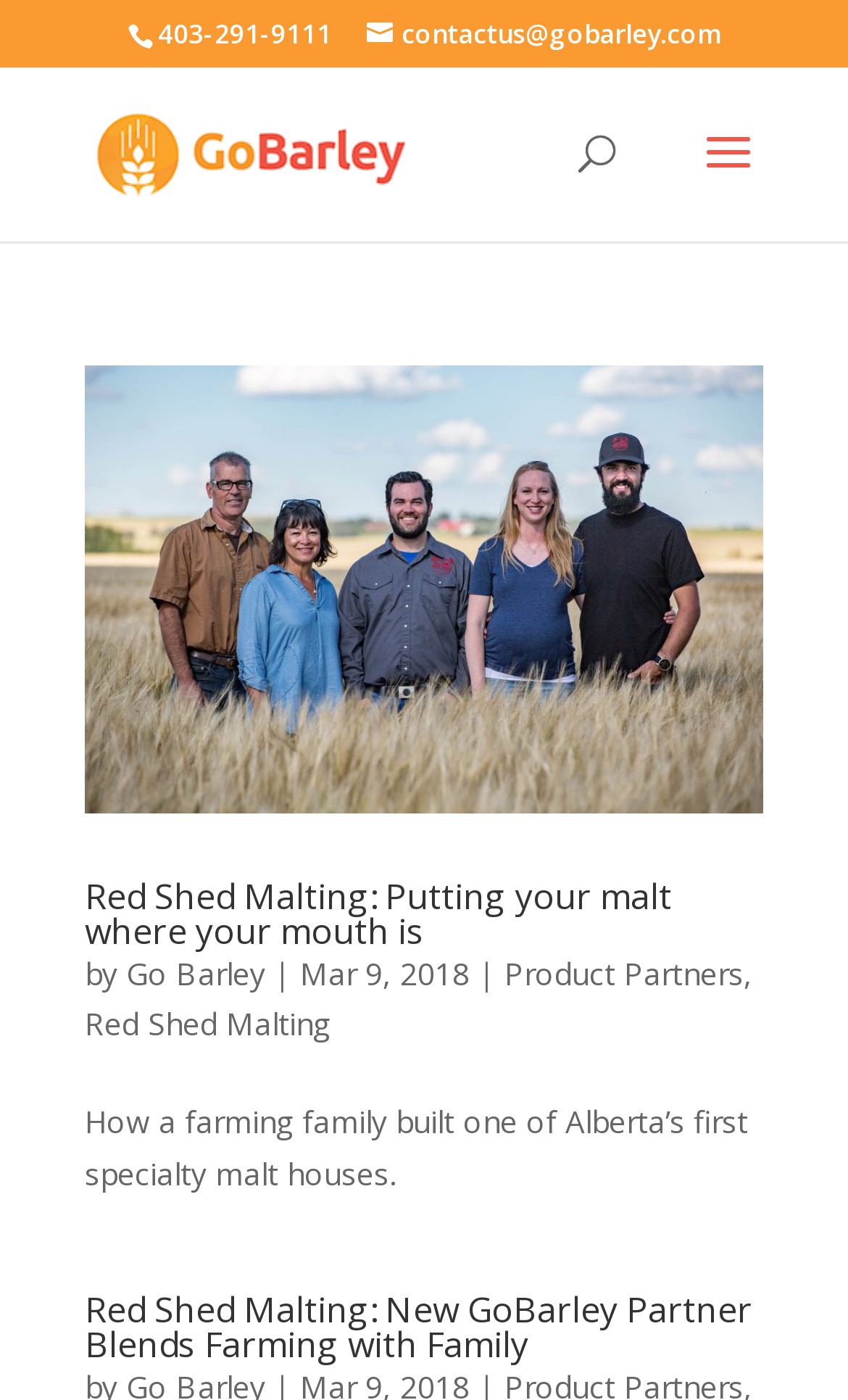Identify the bounding box coordinates of the clickable region required to complete the instruction: "call the phone number". The coordinates should be given as four float numbers within the range of 0 and 1, i.e., [left, top, right, bottom].

[0.186, 0.011, 0.391, 0.037]